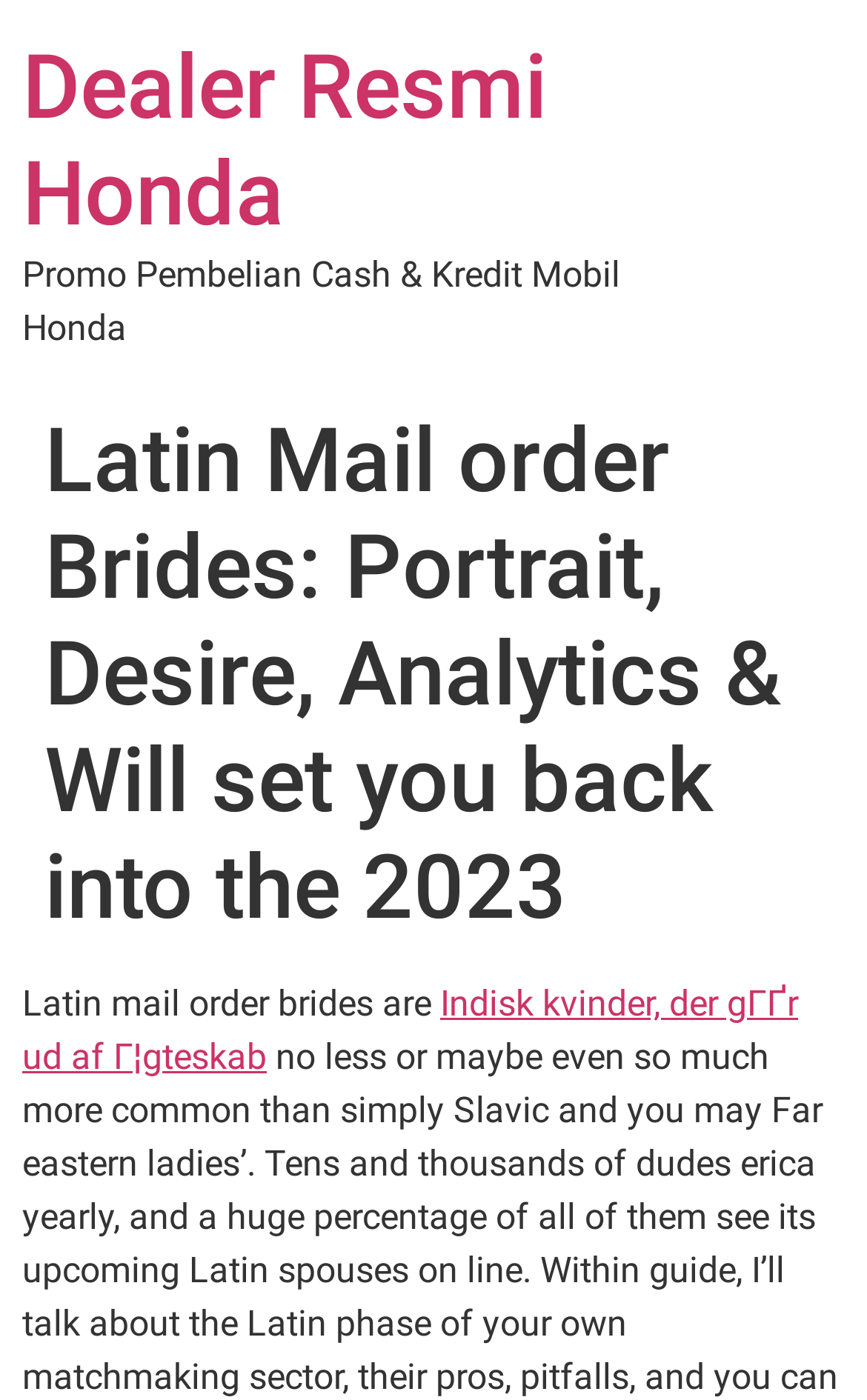Describe the entire webpage, focusing on both content and design.

The webpage appears to be a blog post or article about Latin mail order brides. At the top of the page, there is a heading that reads "Dealer Resmi Honda", which is also a clickable link. Below this heading, there is a promotional text that says "Promo Pembelian Cash & Kredit Mobil Honda", indicating that the webpage may be related to a car dealership.

Further down the page, there is a main heading that reads "Latin Mail order Brides: Portrait, Desire, Analytics & Will set you back into the 2023", which suggests that the article will provide an in-depth look at Latin mail order brides, including their characteristics, desires, and costs.

Below the main heading, there is a block of text that starts with the sentence "Latin mail order brides are", which likely introduces the topic of the article. Next to this text, there is a link that reads "Indisk kvinder, der gÃ¥r ud af Ã¦gteskab", which translates to "Indian women who are getting out of marriage" in English. This link may be related to the topic of mail order brides or international relationships.